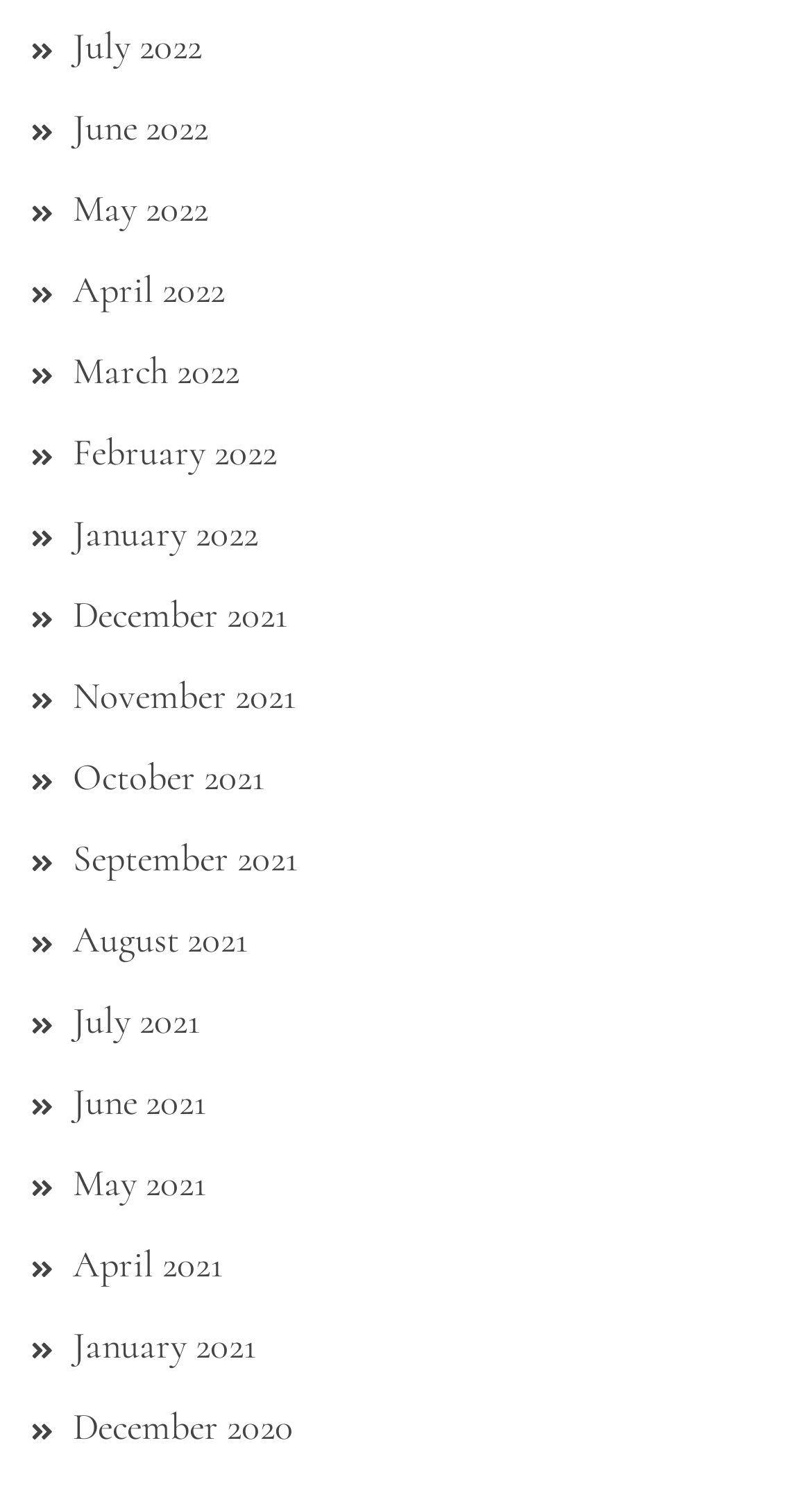How many months are listed in 2021?
Using the image, answer in one word or phrase.

12